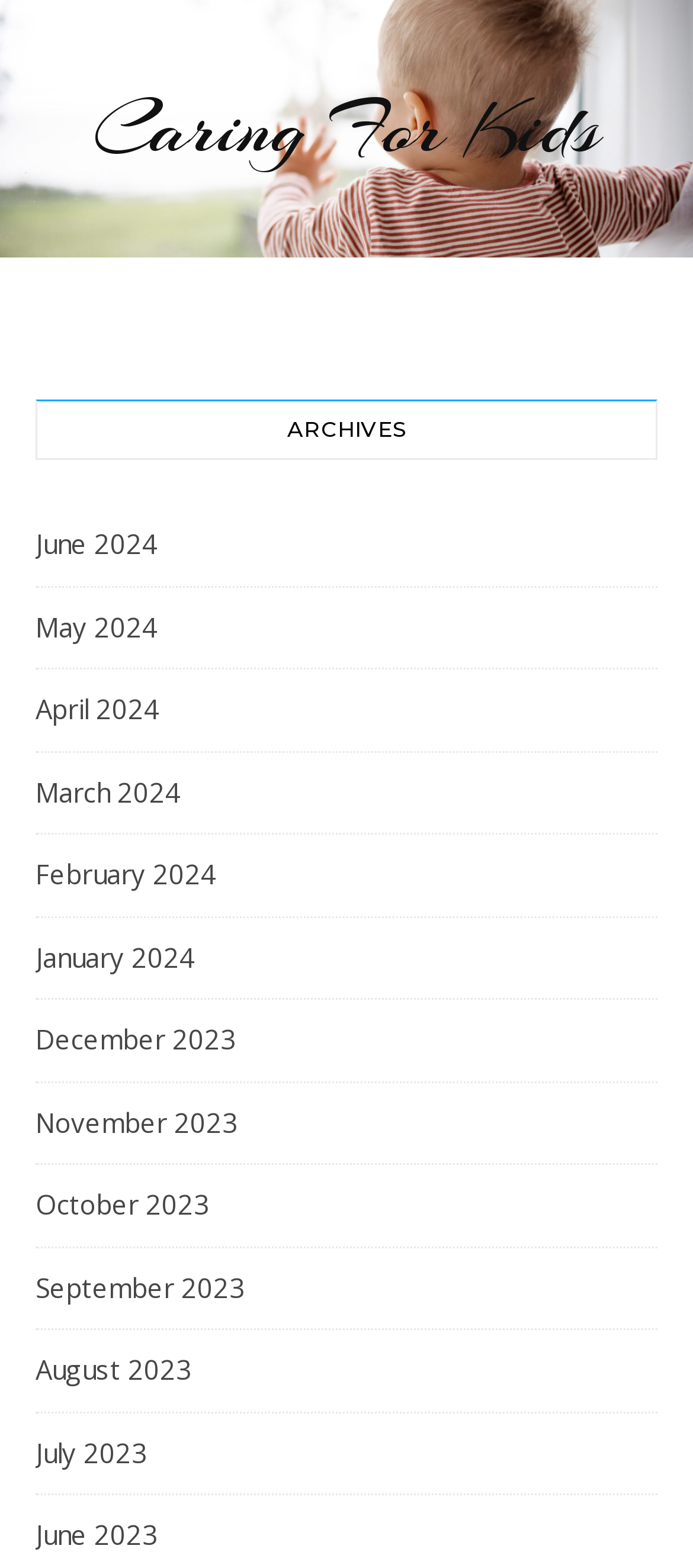Locate the UI element described by Caring For Kids in the provided webpage screenshot. Return the bounding box coordinates in the format (top-left x, top-left y, bottom-right x, bottom-right y), ensuring all values are between 0 and 1.

[0.0, 0.057, 1.0, 0.108]